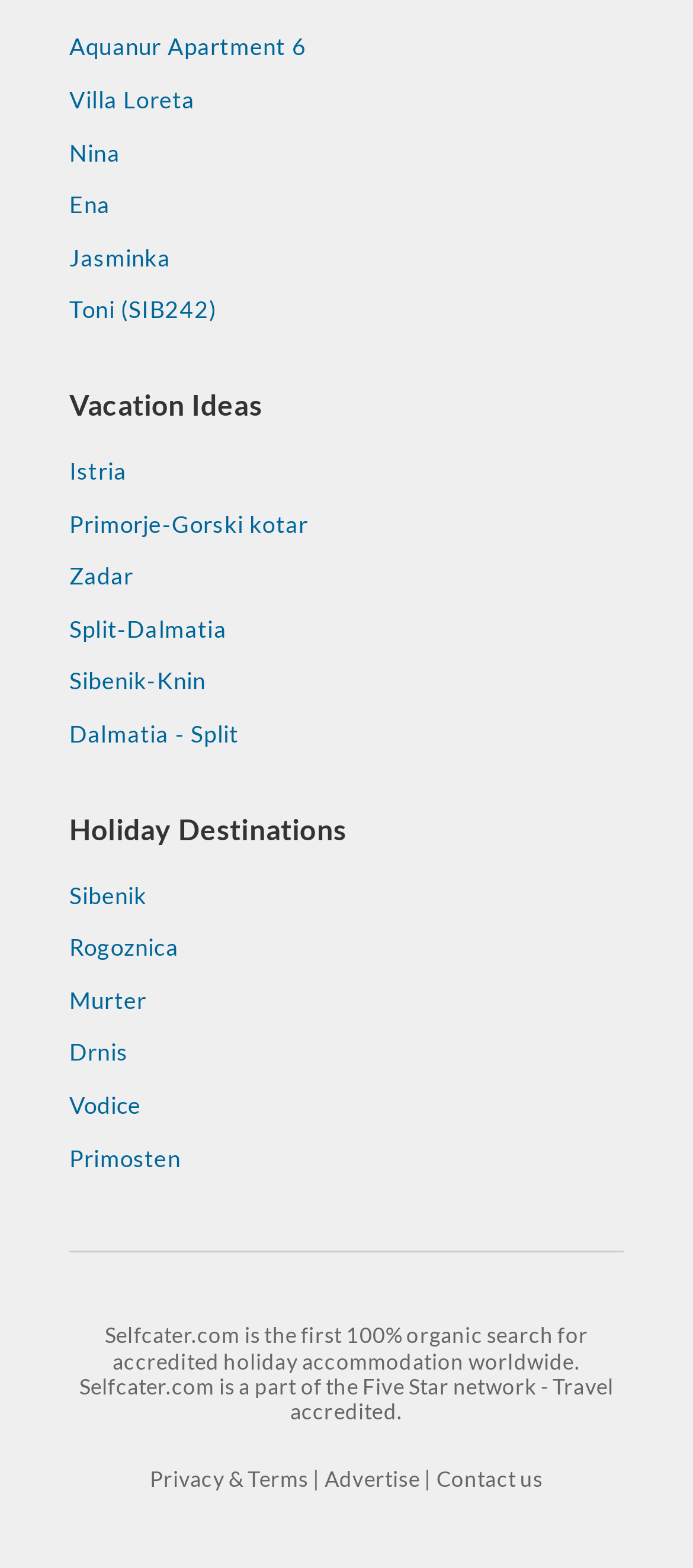Can you give a comprehensive explanation to the question given the content of the image?
How many regions are listed for vacation ideas?

I counted the number of links under the 'Vacation Ideas' static text, which are 6 in total, representing different regions.